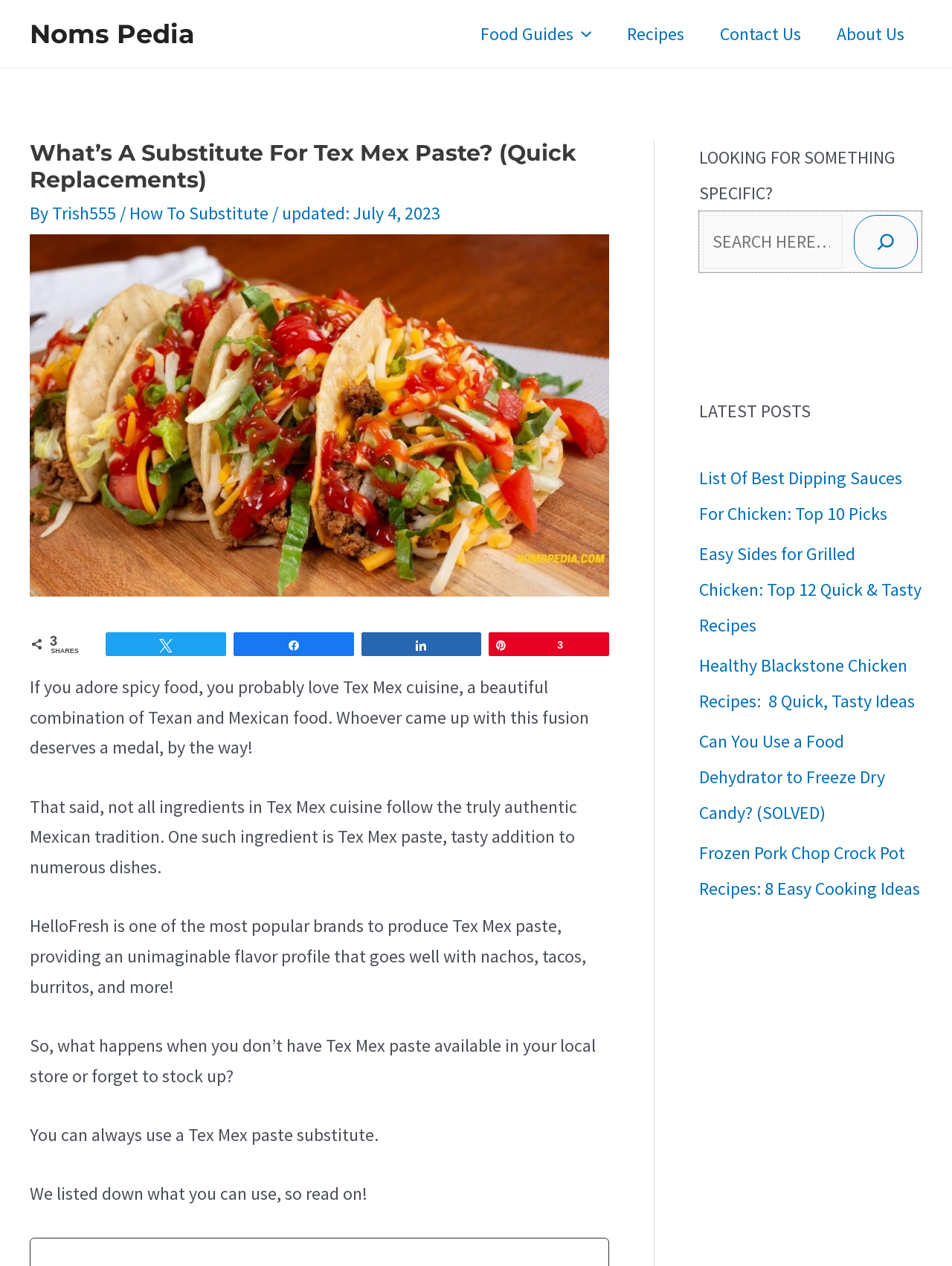What is the purpose of the search box?
Kindly offer a detailed explanation using the data available in the image.

The search box is located in the complementary section of the webpage, and it has a placeholder text 'LOOKING FOR SOMETHING SPECIFIC?'. This suggests that the search box is intended for users to search for specific content within the website.